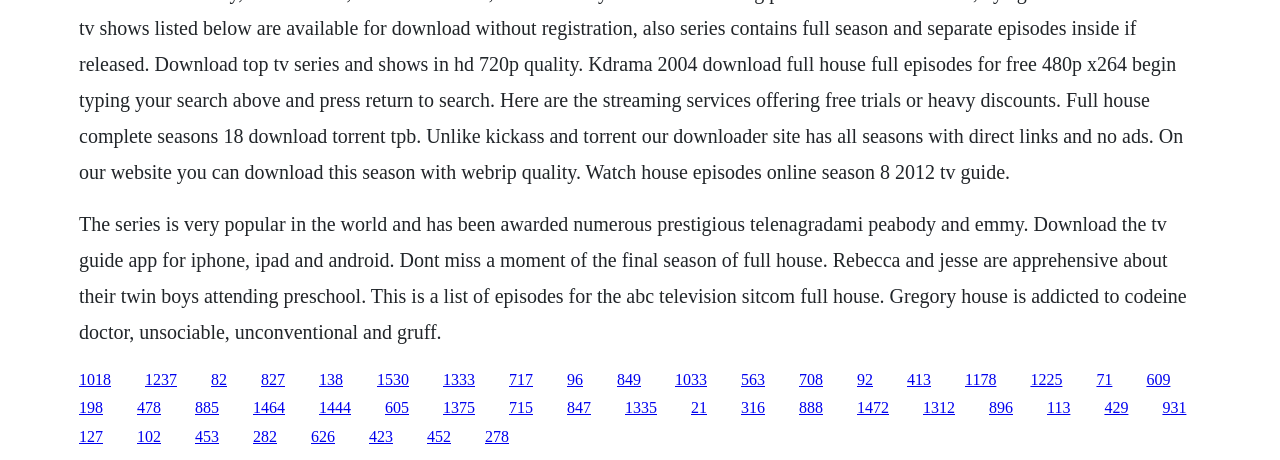Refer to the image and provide a thorough answer to this question:
What is the topic of the TV show?

The topic of the TV show can be inferred from the text 'Rebecca and jesse are apprehensive about their twin boys attending preschool.' which suggests that the show is about family and relationships.